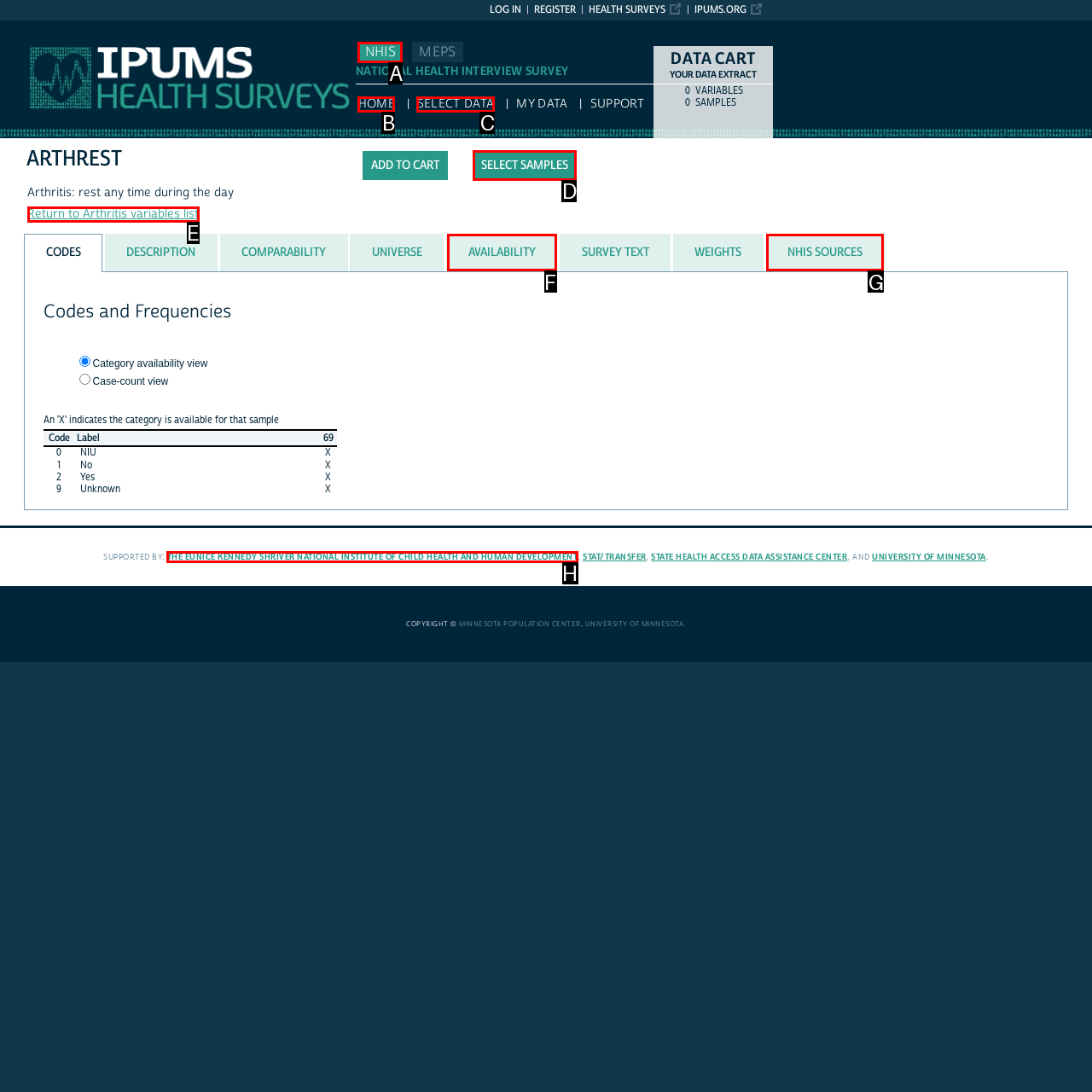Determine the letter of the UI element that you need to click to perform the task: Click the 'SELECT SAMPLES' link.
Provide your answer with the appropriate option's letter.

D